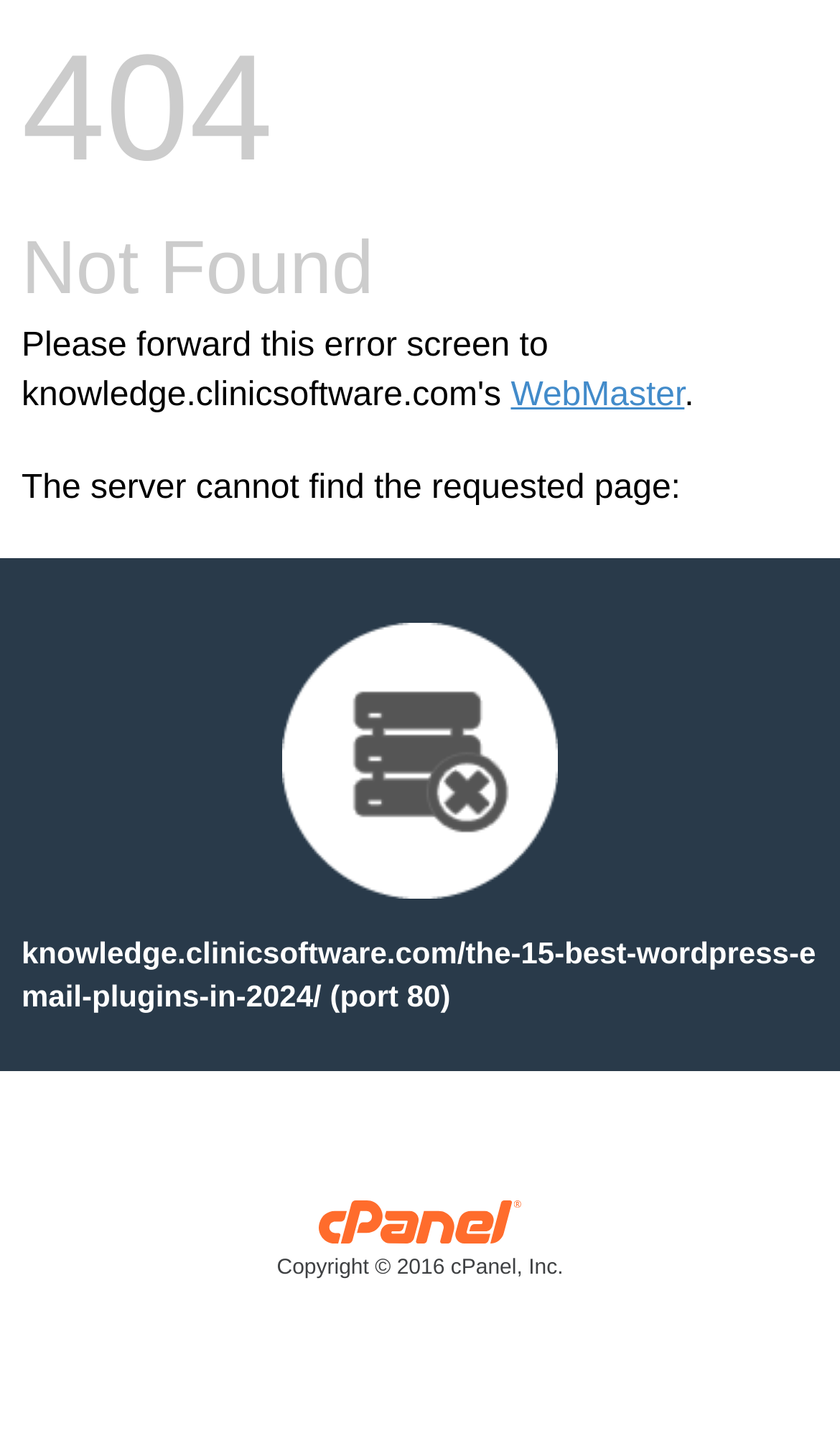Determine the bounding box coordinates of the UI element described below. Use the format (top-left x, top-left y, bottom-right x, bottom-right y) with floating point numbers between 0 and 1: Copyright © 2016 cPanel, Inc.

[0.026, 0.849, 0.974, 0.897]